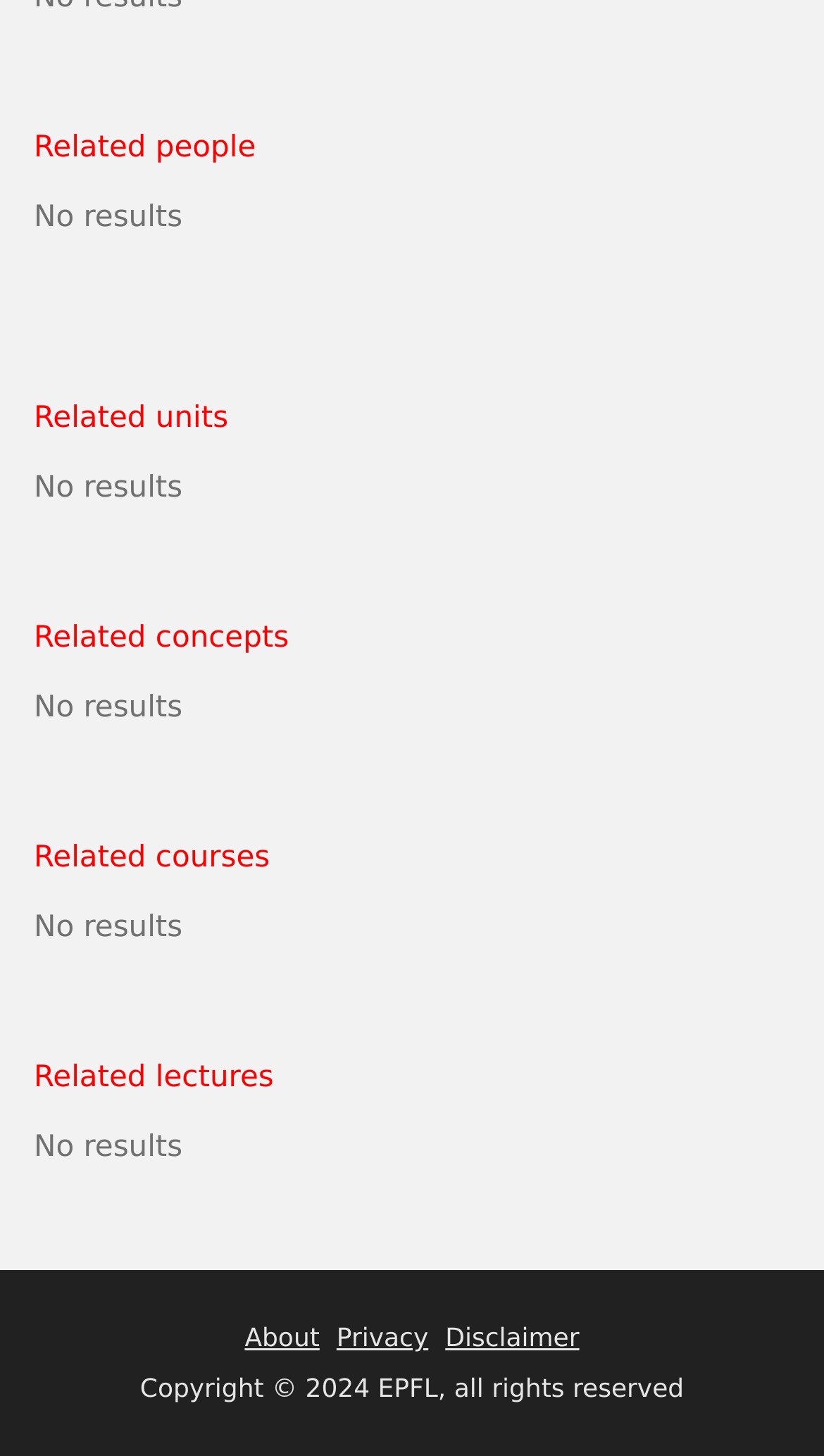What is the copyright year?
Using the image as a reference, give a one-word or short phrase answer.

2024